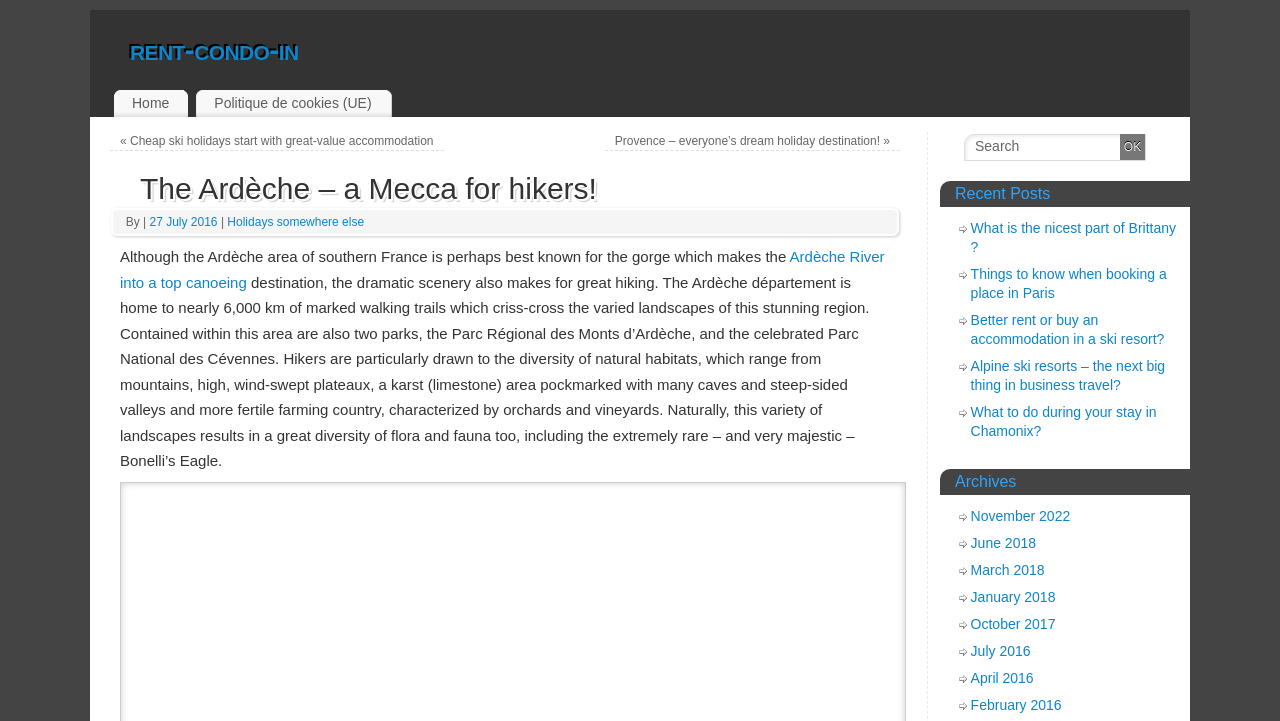Identify the bounding box coordinates for the region of the element that should be clicked to carry out the instruction: "Search for something". The bounding box coordinates should be four float numbers between 0 and 1, i.e., [left, top, right, bottom].

[0.753, 0.186, 0.895, 0.223]